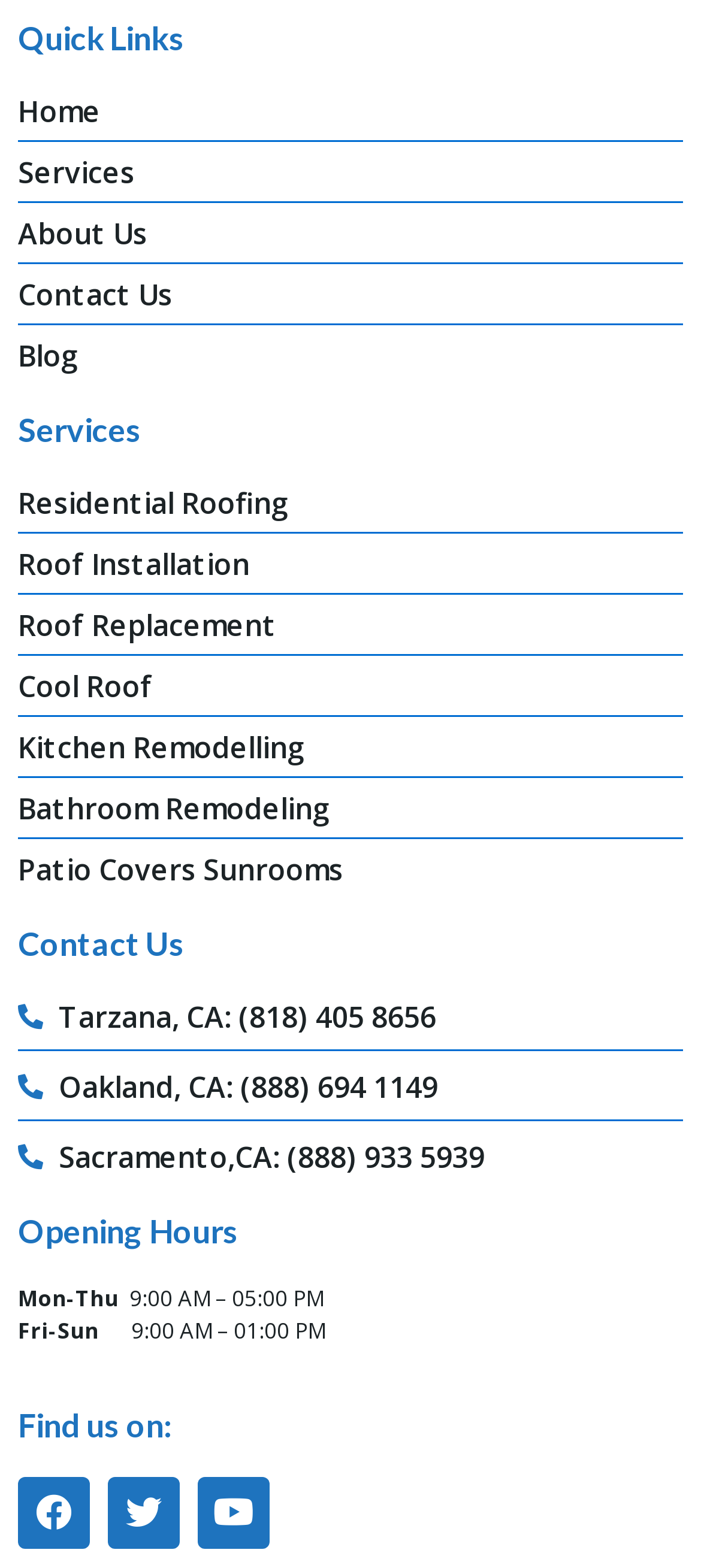Specify the bounding box coordinates for the region that must be clicked to perform the given instruction: "Check Friday opening hours".

[0.156, 0.838, 0.464, 0.858]